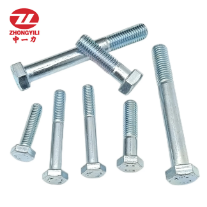From the details in the image, provide a thorough response to the question: What is the intended use of the bolts?

The caption explains that the bolts are suitable for heavy-duty applications across various industries, and their hexagonal head and threaded shaft indicate their intended use in securing machinery and equipment.